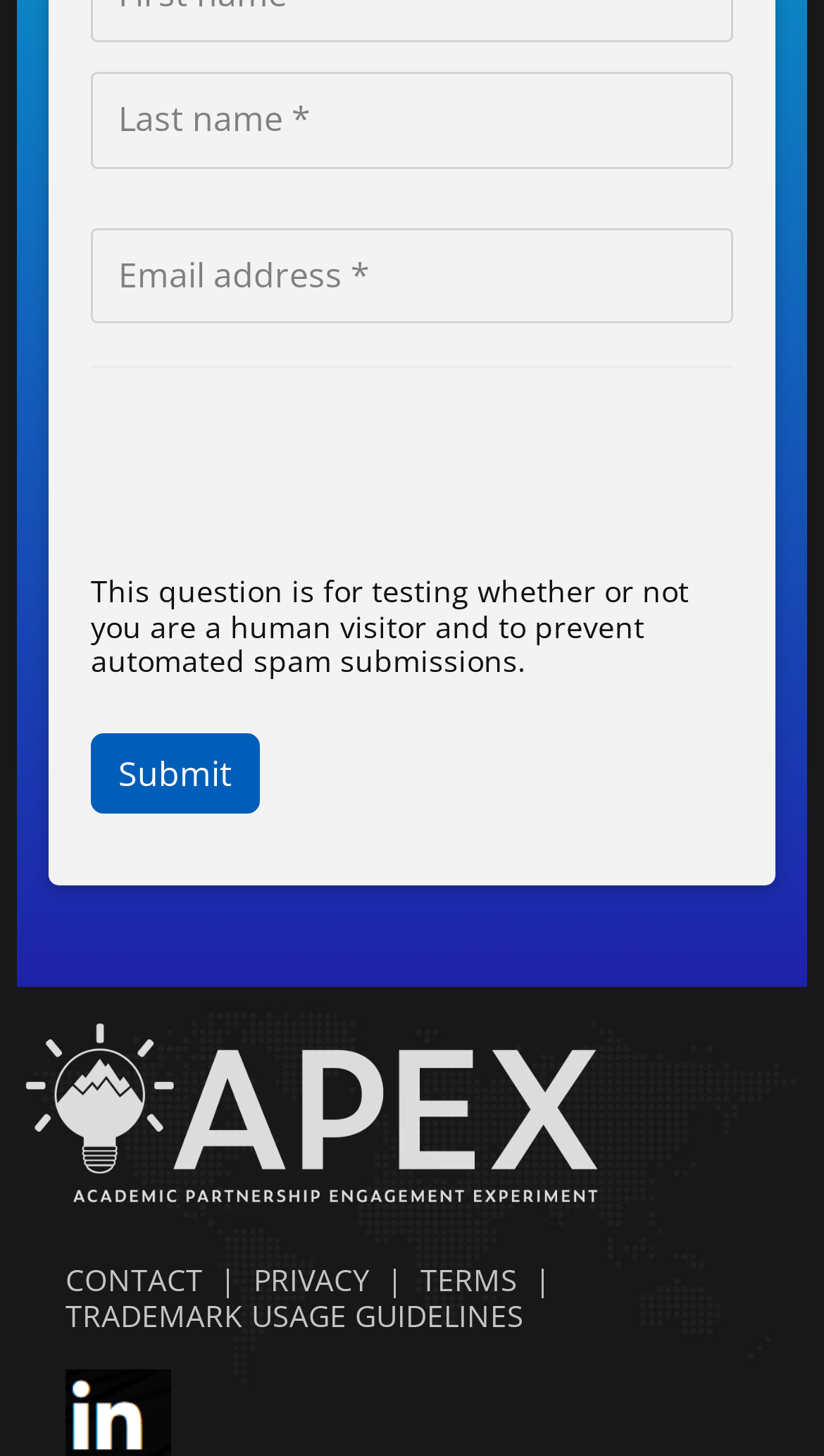Please identify the bounding box coordinates of the area I need to click to accomplish the following instruction: "Enter email".

[0.11, 0.156, 0.89, 0.222]